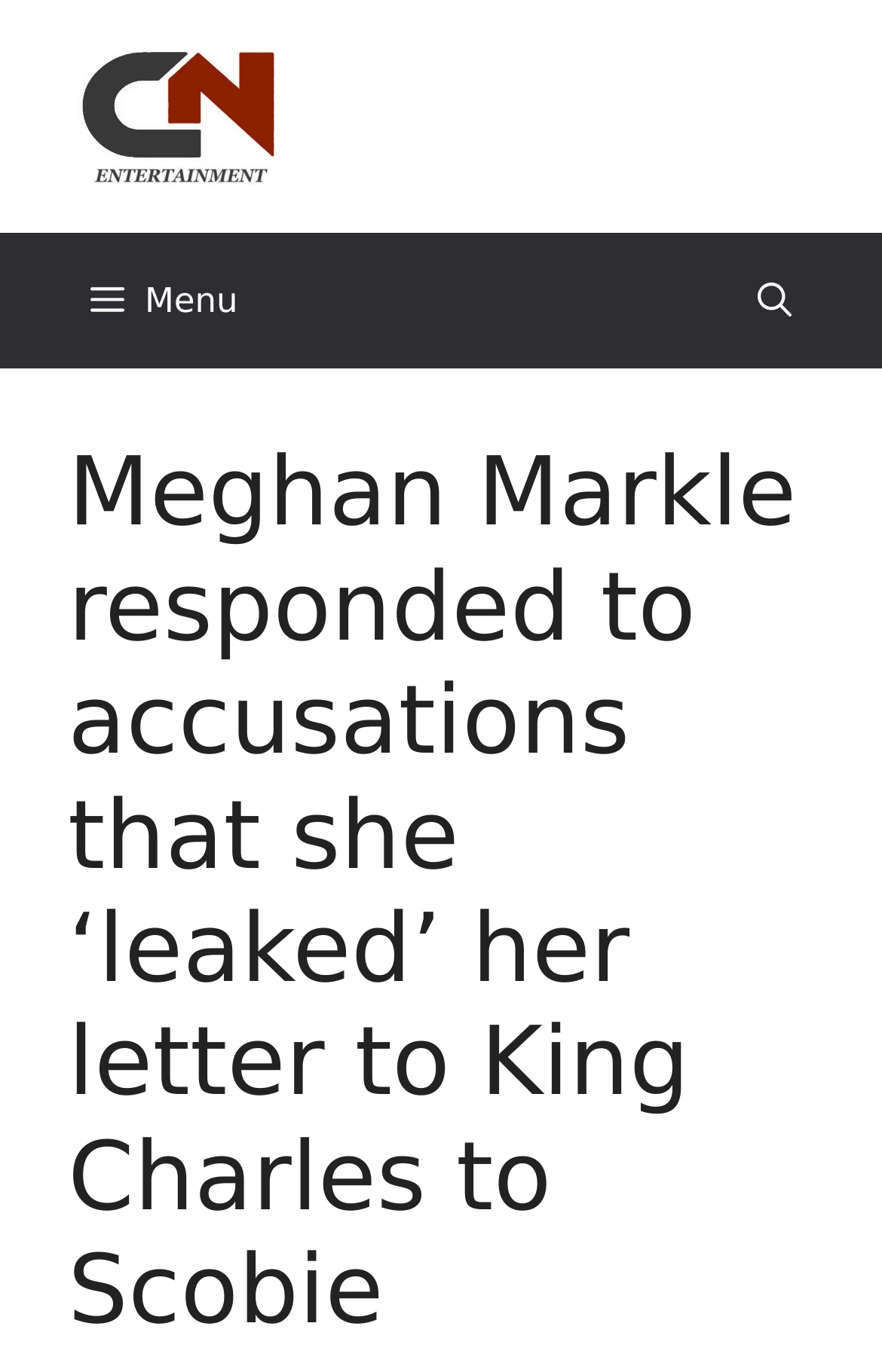Locate the heading on the webpage and return its text.

Meghan Markle responded to accusations that she ‘leaked’ her letter to King Charles to Scobie